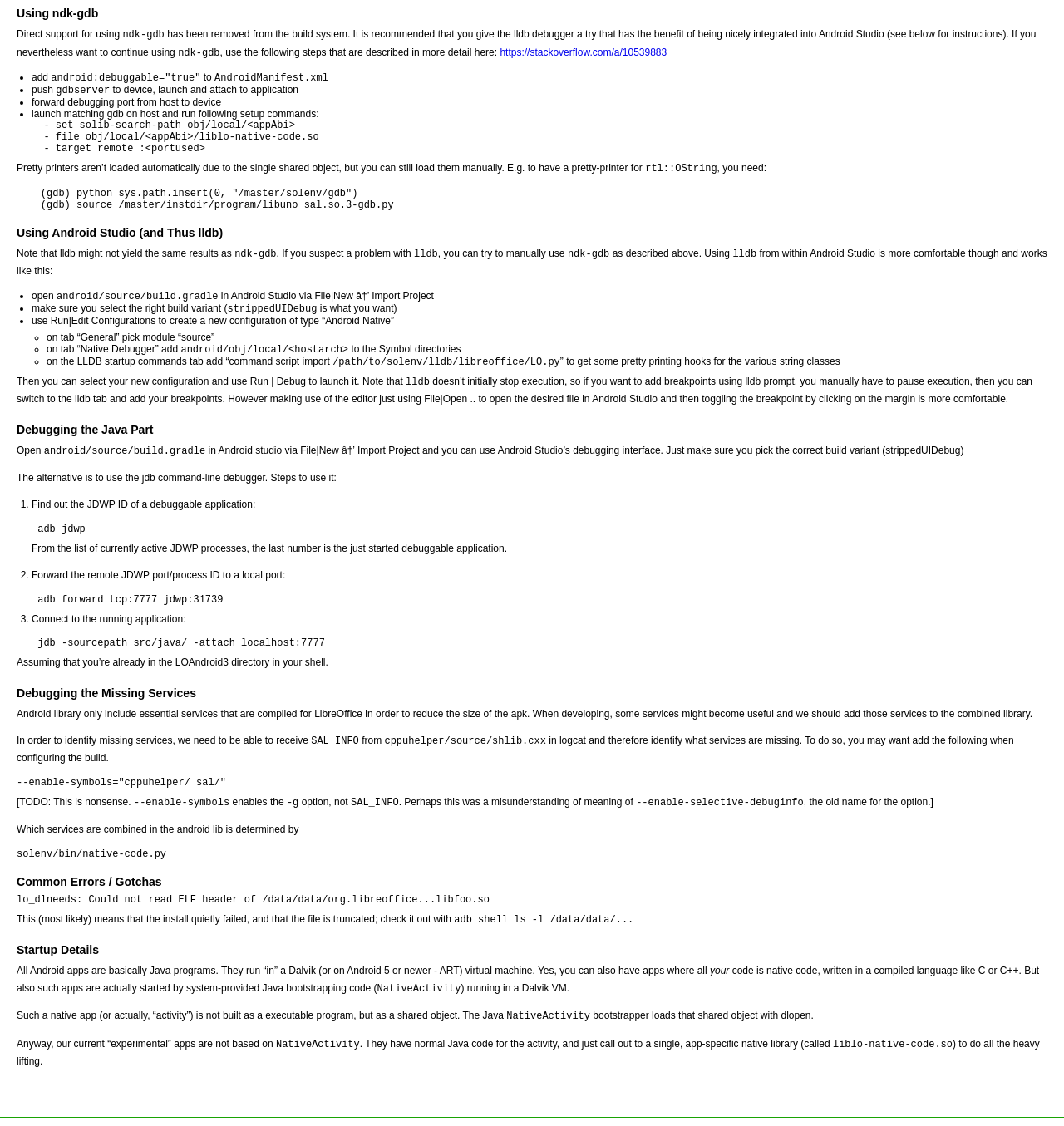How to select the right build variant in Android Studio?
Answer the question with a single word or phrase derived from the image.

Select 'strippedUIDebug'